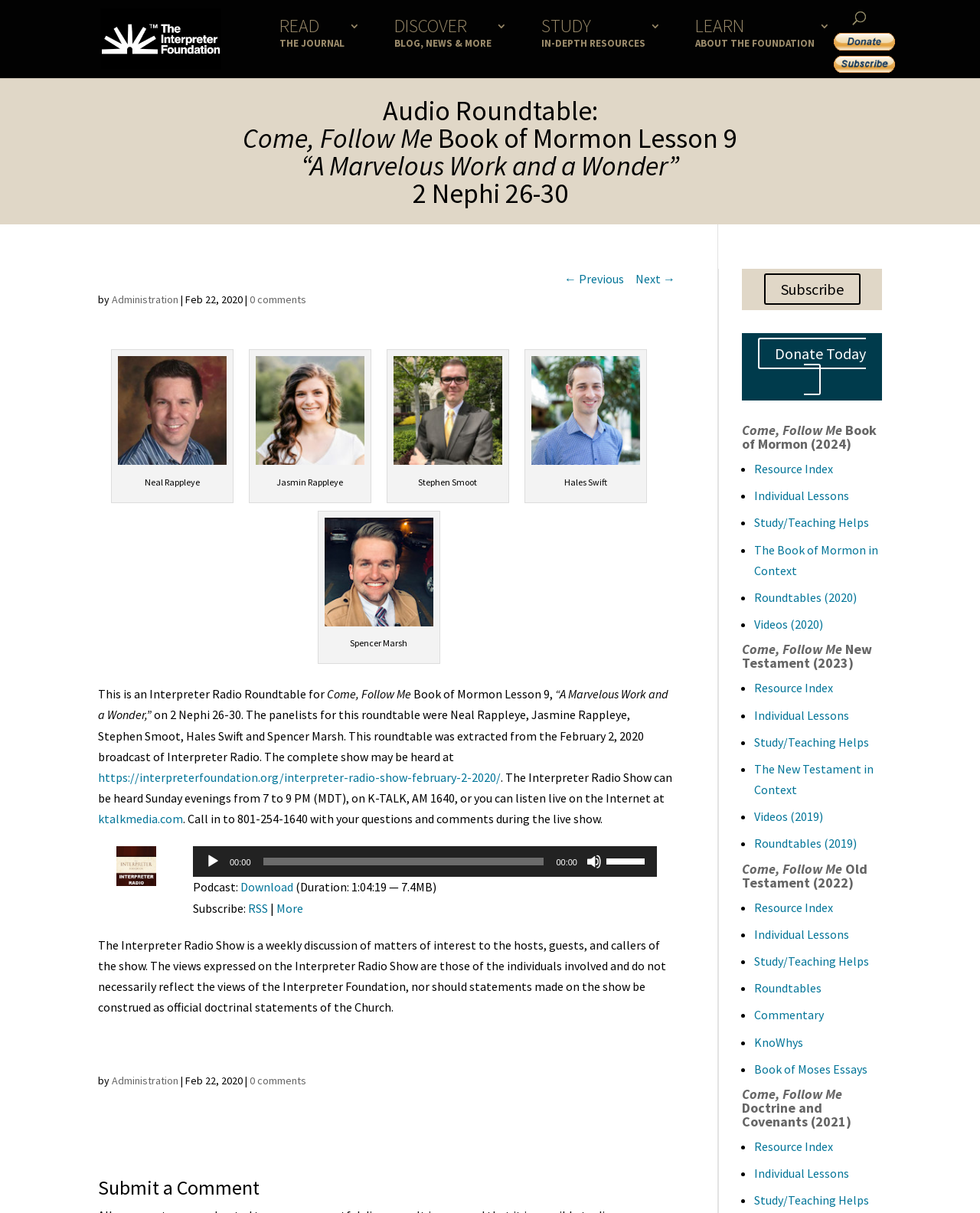Find the bounding box coordinates for the UI element that matches this description: "alt="The Interpreter Foundation"".

[0.102, 0.025, 0.226, 0.037]